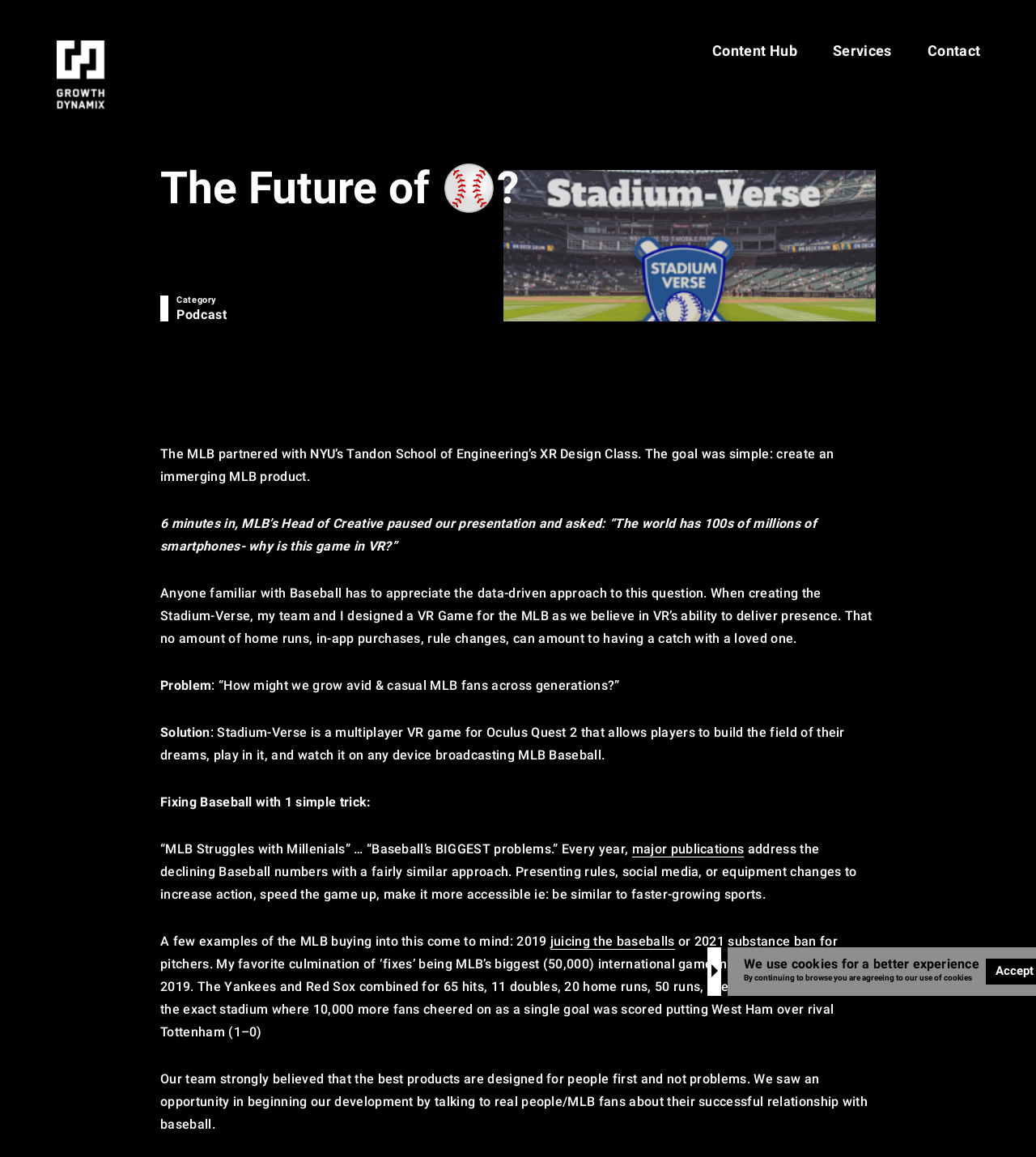What is the name of the VR game designed for the MLB?
Please provide a single word or phrase as the answer based on the screenshot.

Stadium-Verse